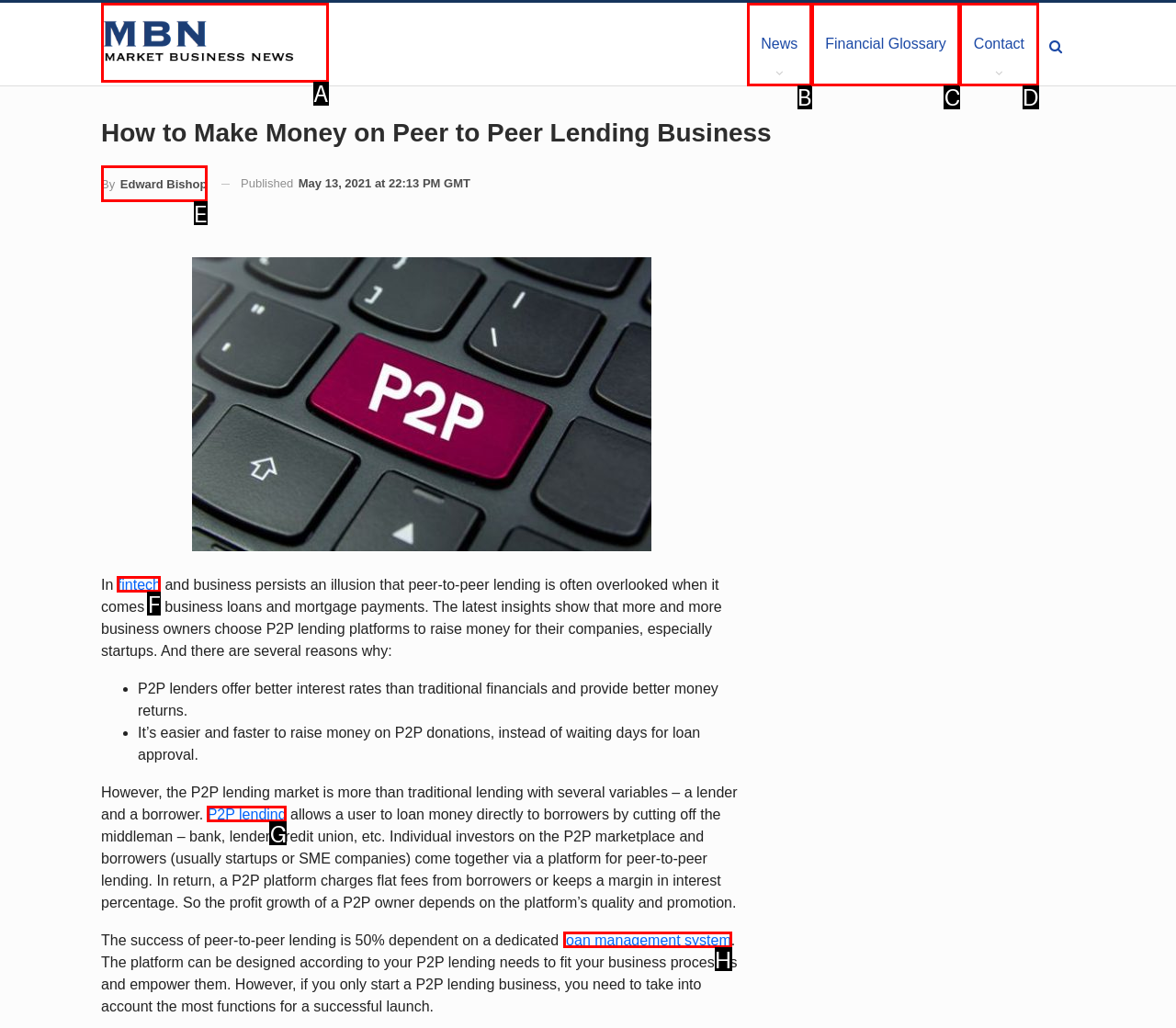Please identify the correct UI element to click for the task: Explore loan management system Respond with the letter of the appropriate option.

H